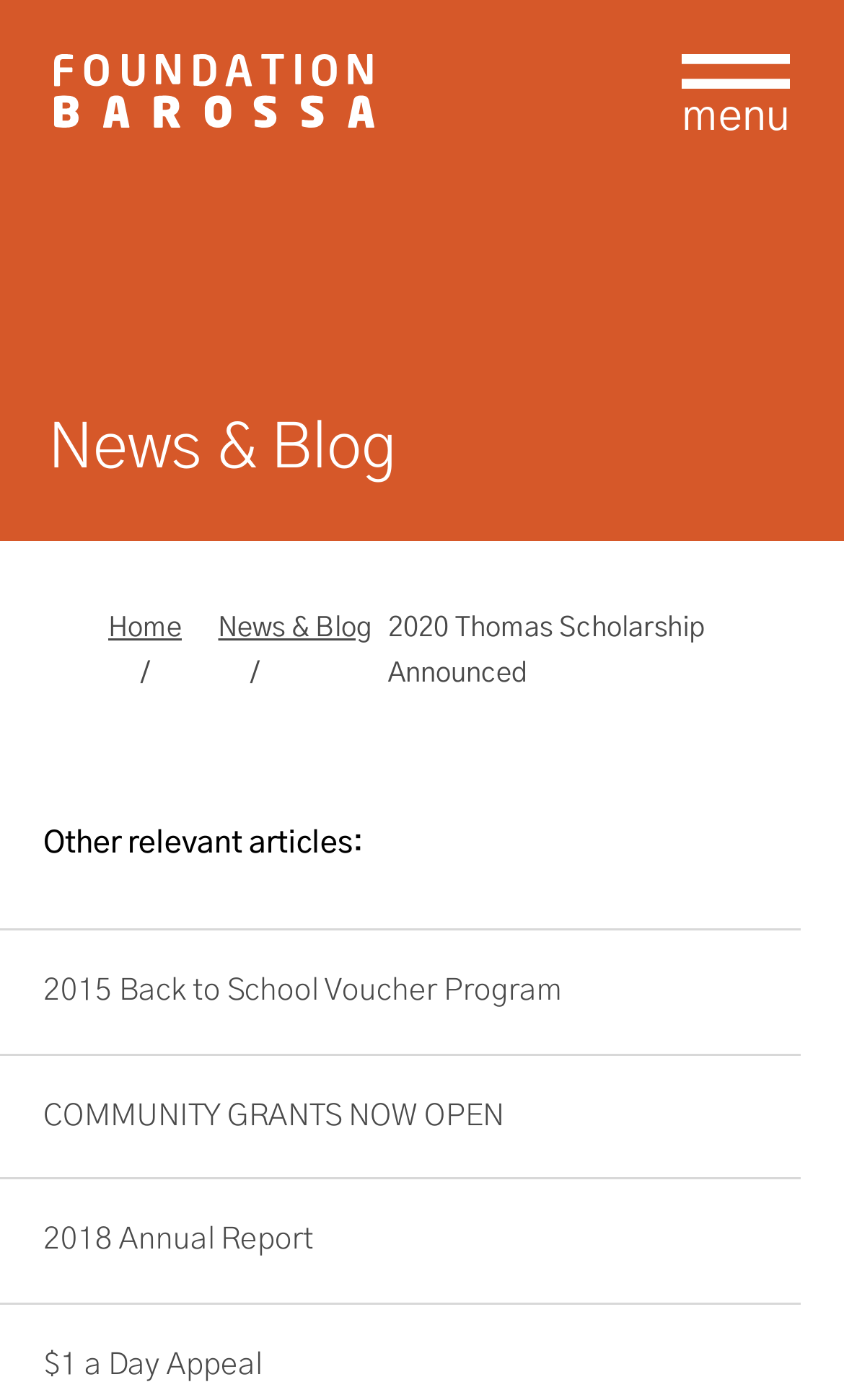What is the name of the scholarship?
Based on the image content, provide your answer in one word or a short phrase.

Thomas Scholarship